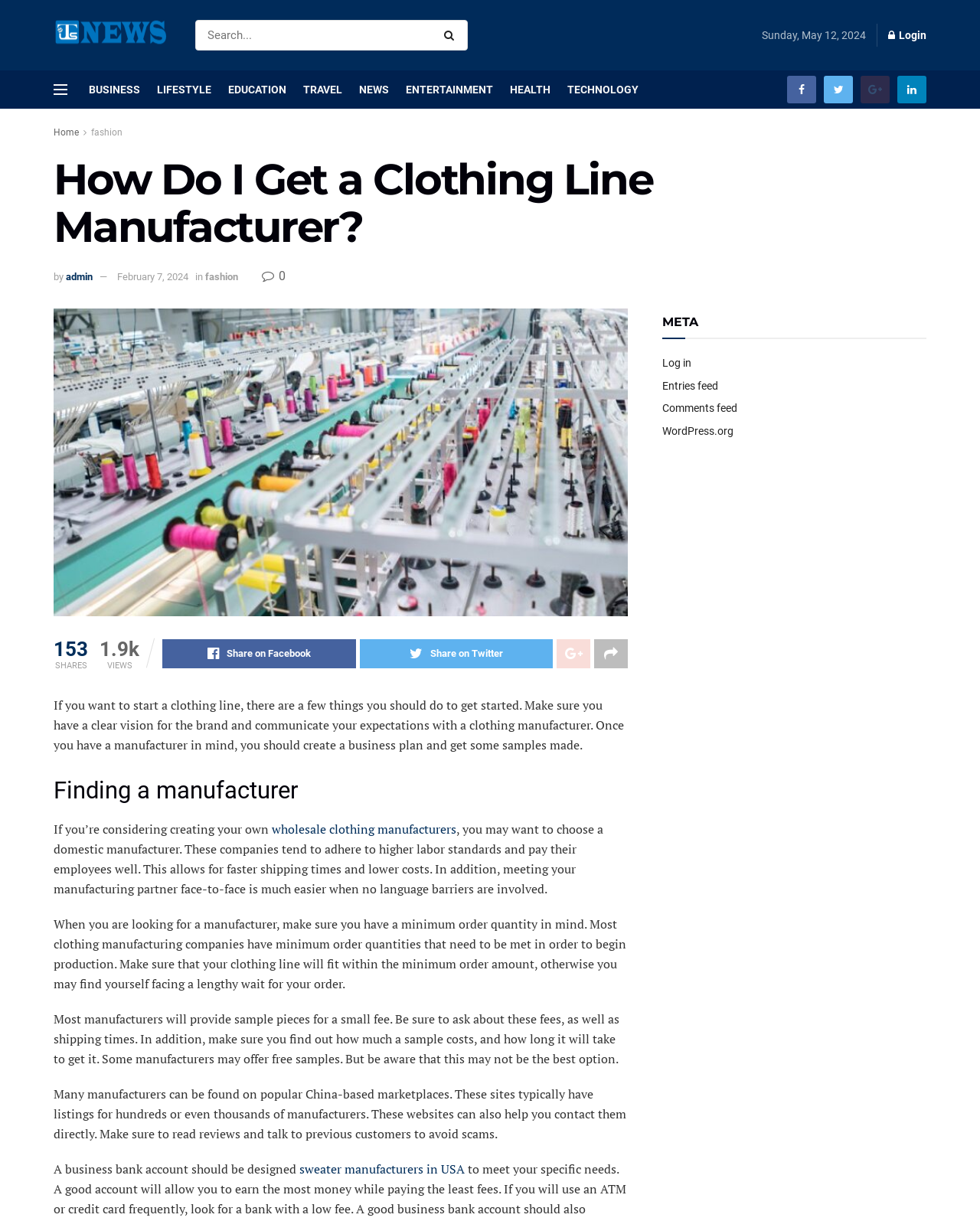Please mark the bounding box coordinates of the area that should be clicked to carry out the instruction: "Learn about wholesale clothing manufacturers".

[0.277, 0.672, 0.466, 0.686]